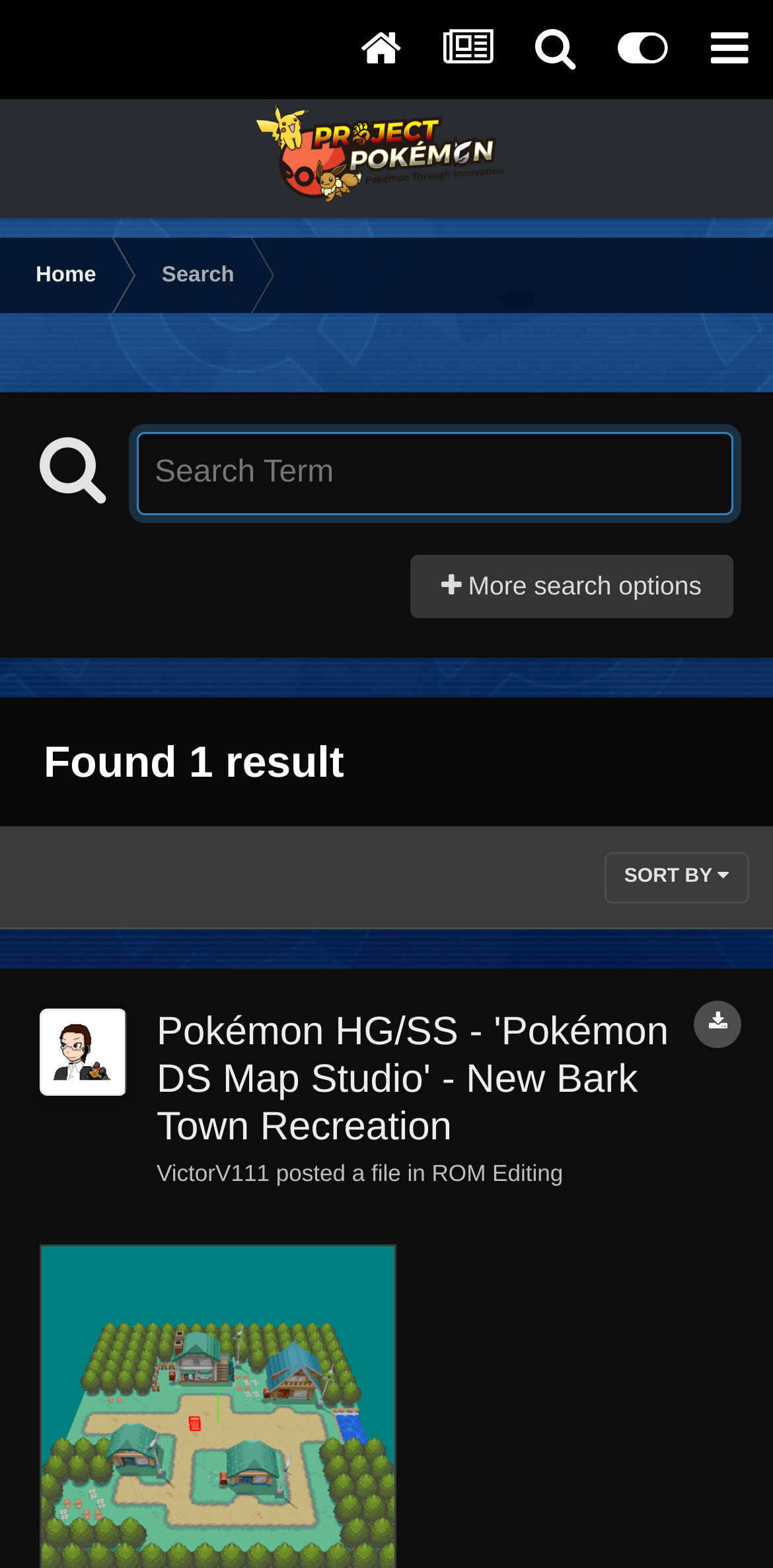How many results are found? Using the information from the screenshot, answer with a single word or phrase.

1